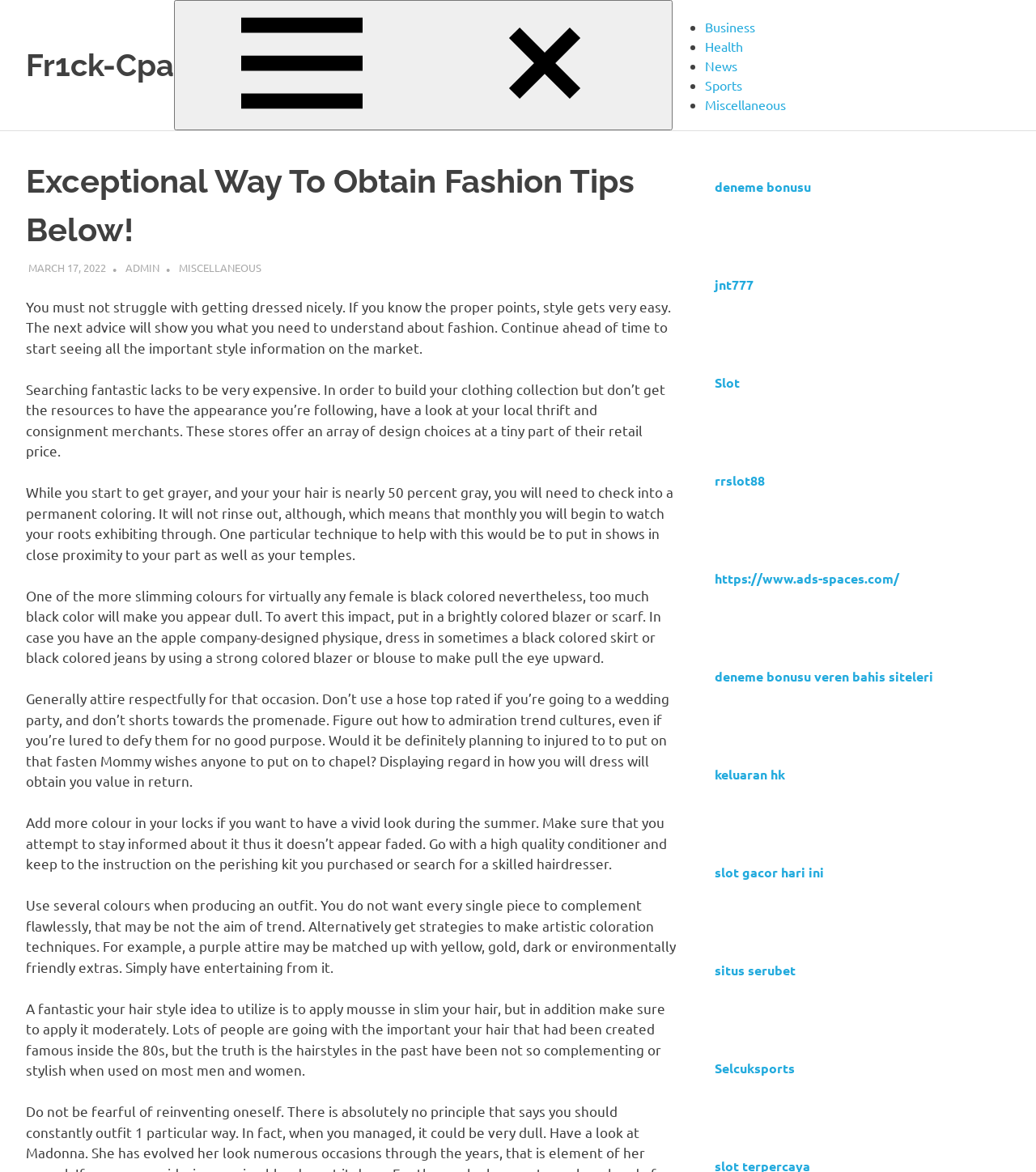Can you provide the bounding box coordinates for the element that should be clicked to implement the instruction: "Click on the 'deneme bonusu' link"?

[0.69, 0.152, 0.783, 0.166]